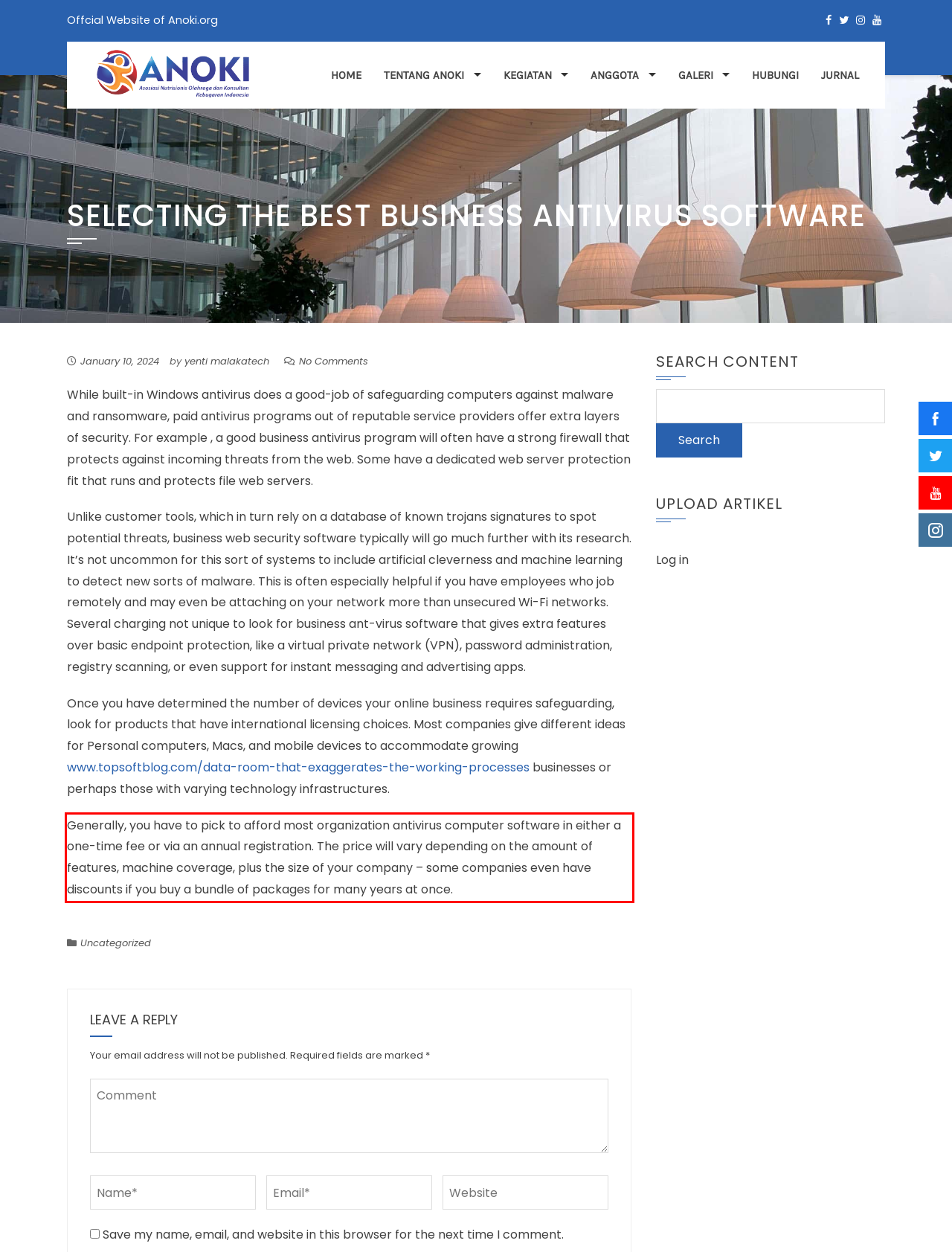Examine the webpage screenshot and use OCR to recognize and output the text within the red bounding box.

Generally, you have to pick to afford most organization antivirus computer software in either a one-time fee or via an annual registration. The price will vary depending on the amount of features, machine coverage, plus the size of your company – some companies even have discounts if you buy a bundle of packages for many years at once.